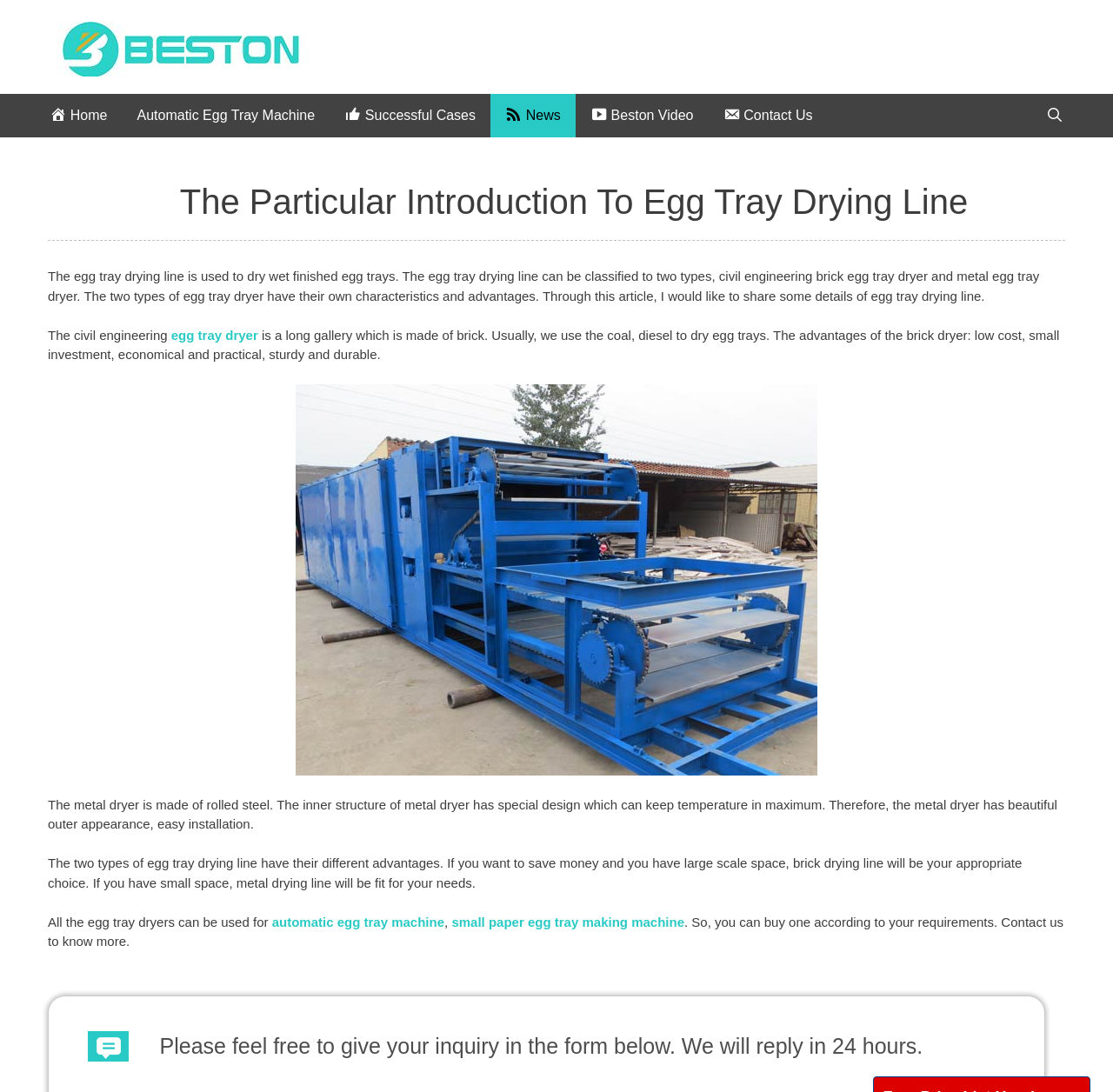What are the two types of egg tray dryers?
From the image, provide a succinct answer in one word or a short phrase.

Brick and metal